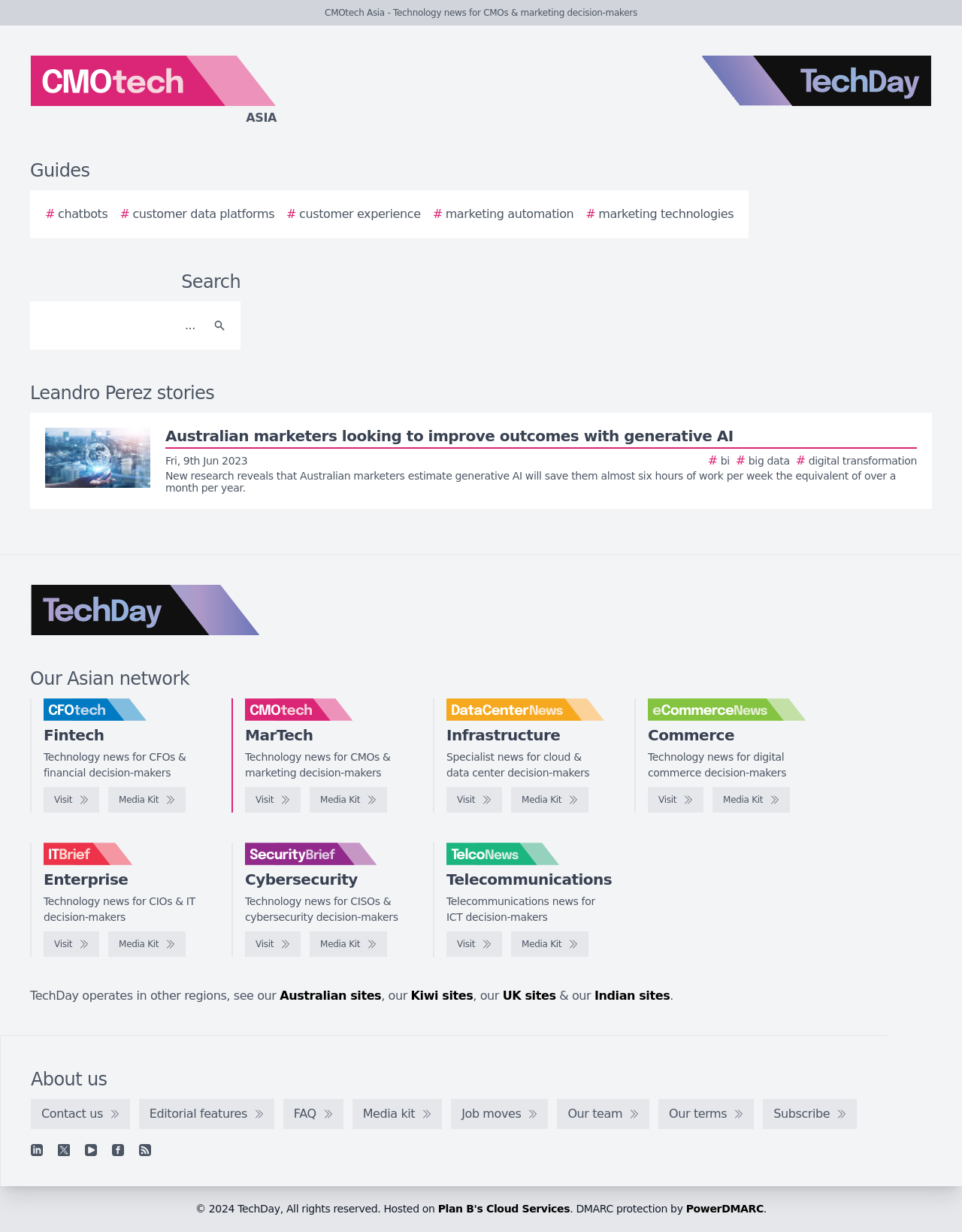Can you pinpoint the bounding box coordinates for the clickable element required for this instruction: "Learn about cybersecurity news"? The coordinates should be four float numbers between 0 and 1, i.e., [left, top, right, bottom].

[0.255, 0.684, 0.419, 0.702]